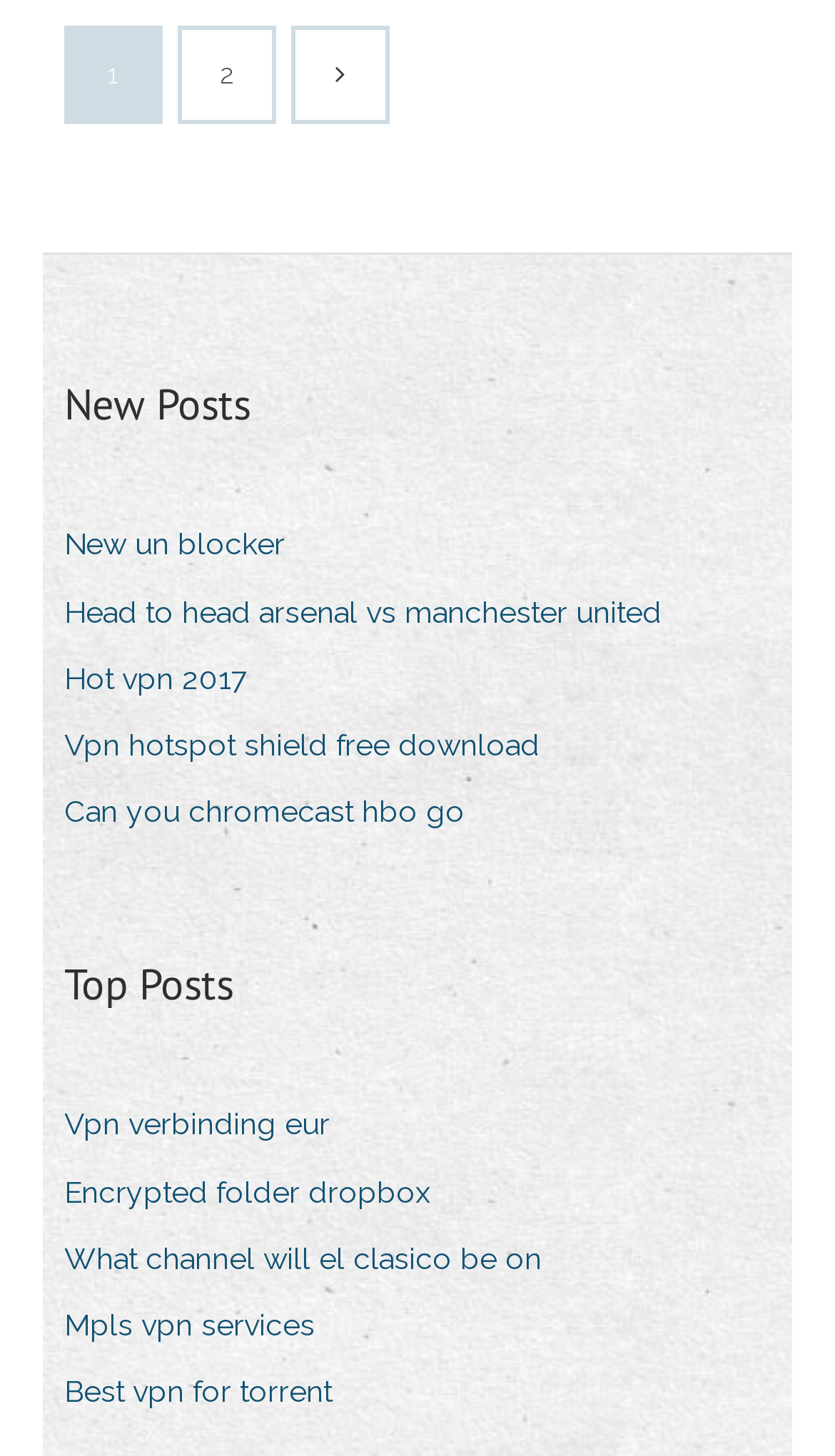Identify the bounding box coordinates of the section that should be clicked to achieve the task described: "Learn about encrypted folder dropbox".

[0.077, 0.799, 0.554, 0.839]